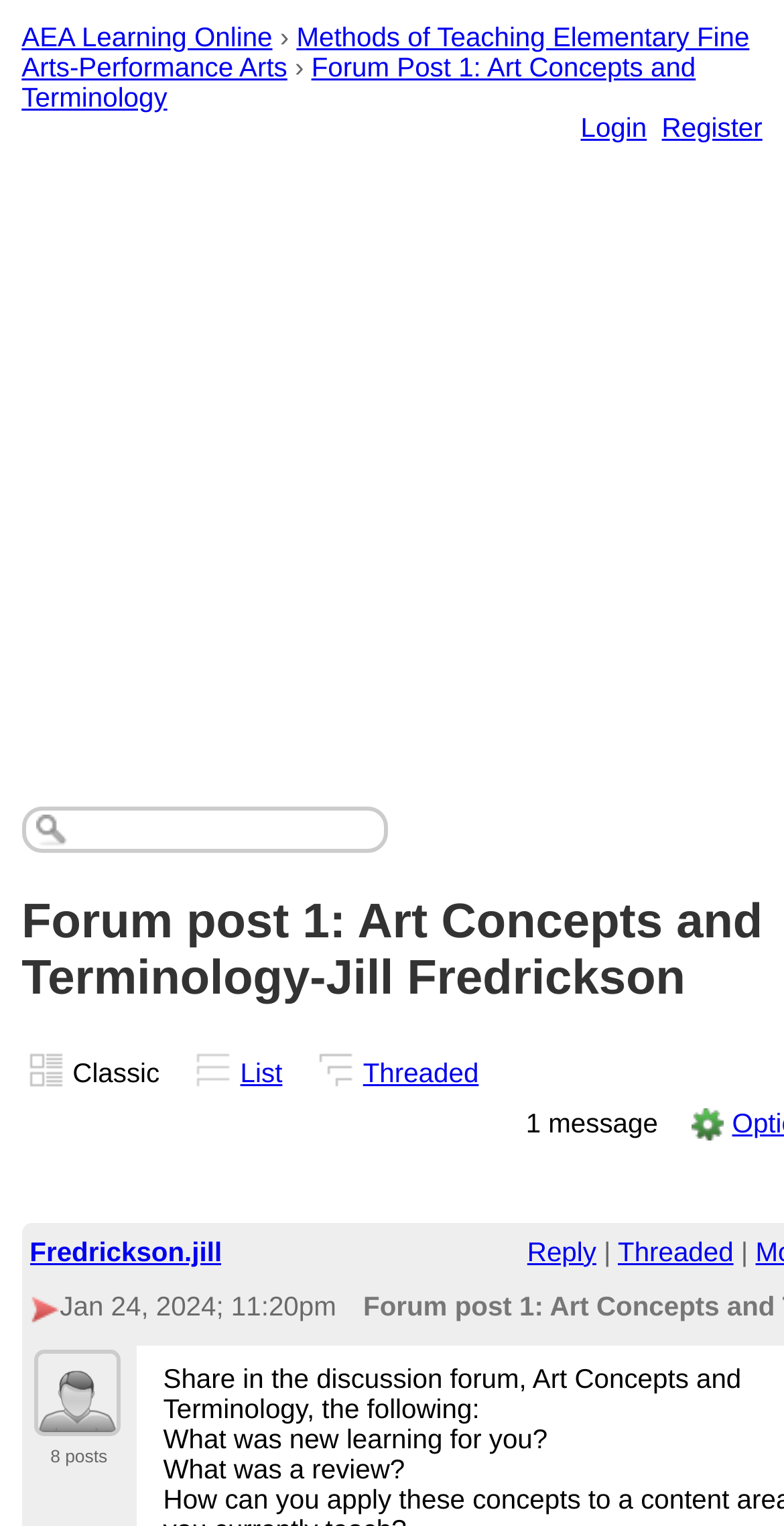Utilize the details in the image to give a detailed response to the question: What are the options to view the forum post?

The options to view the forum post can be found in the LayoutTable which contains three LayoutTableCells with links 'Classic', 'List', and 'Threaded'.